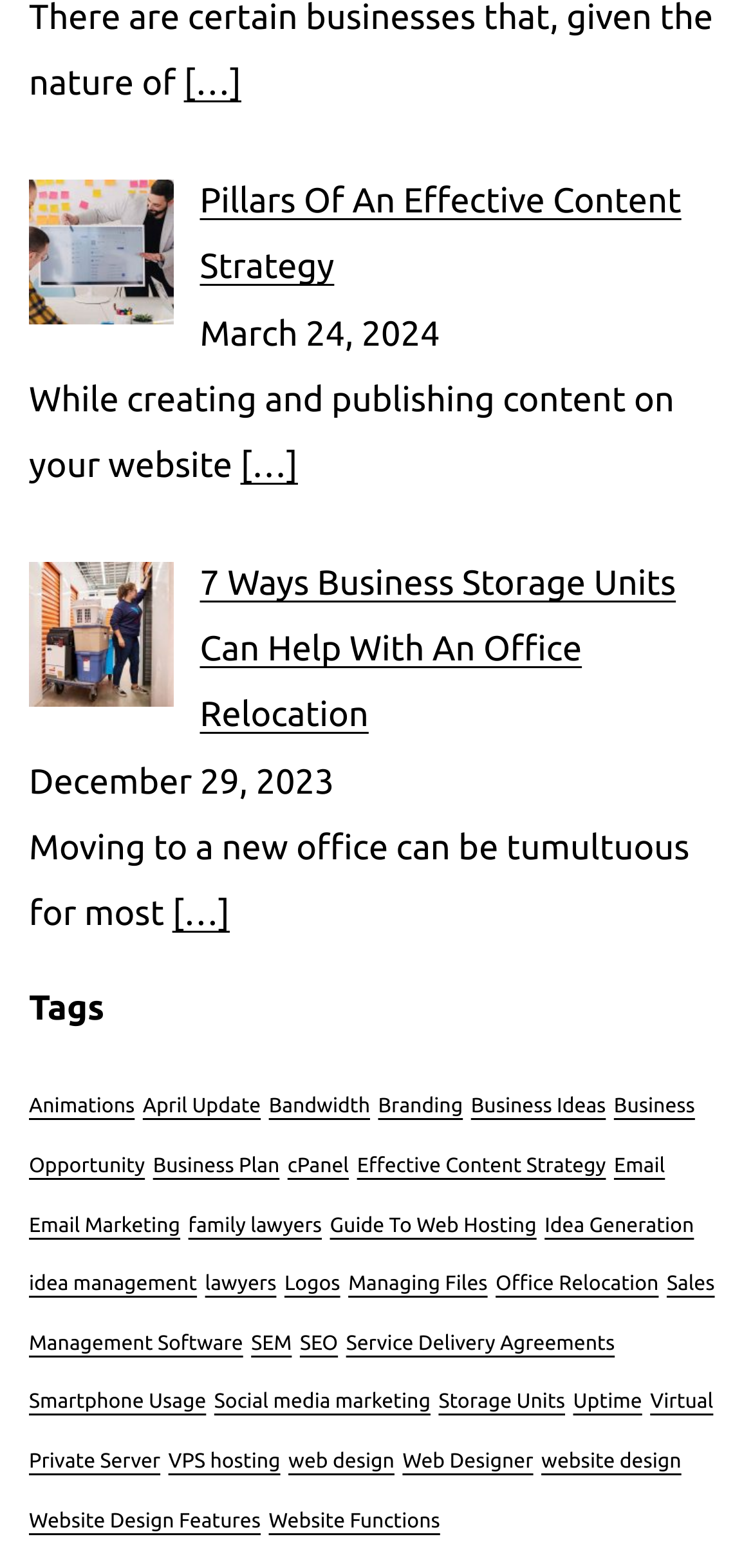Specify the bounding box coordinates (top-left x, top-left y, bottom-right x, bottom-right y) of the UI element in the screenshot that matches this description: Effective Content Strategy

[0.474, 0.736, 0.805, 0.751]